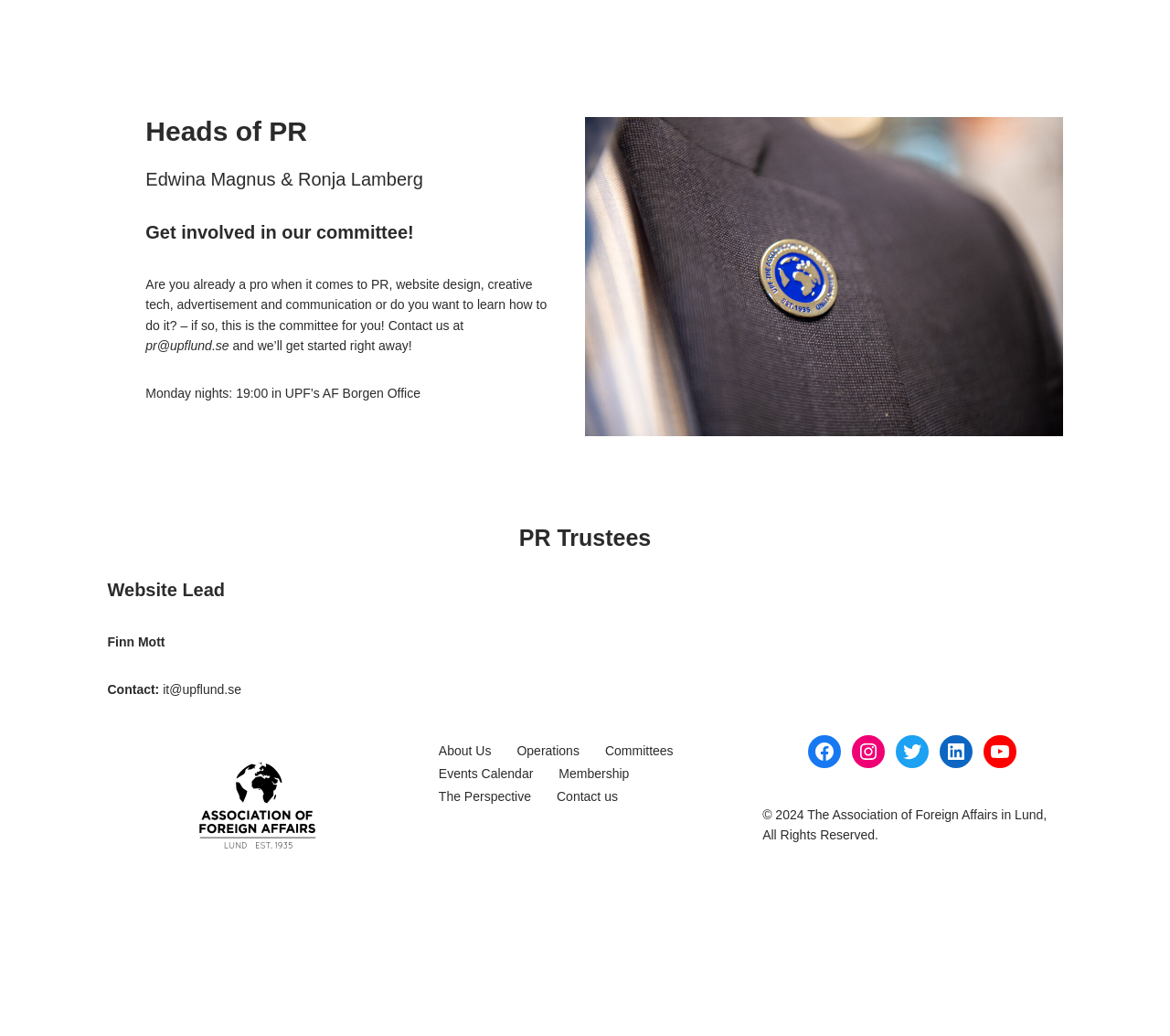Specify the bounding box coordinates of the area that needs to be clicked to achieve the following instruction: "Learn more about the Operations".

[0.442, 0.713, 0.495, 0.735]